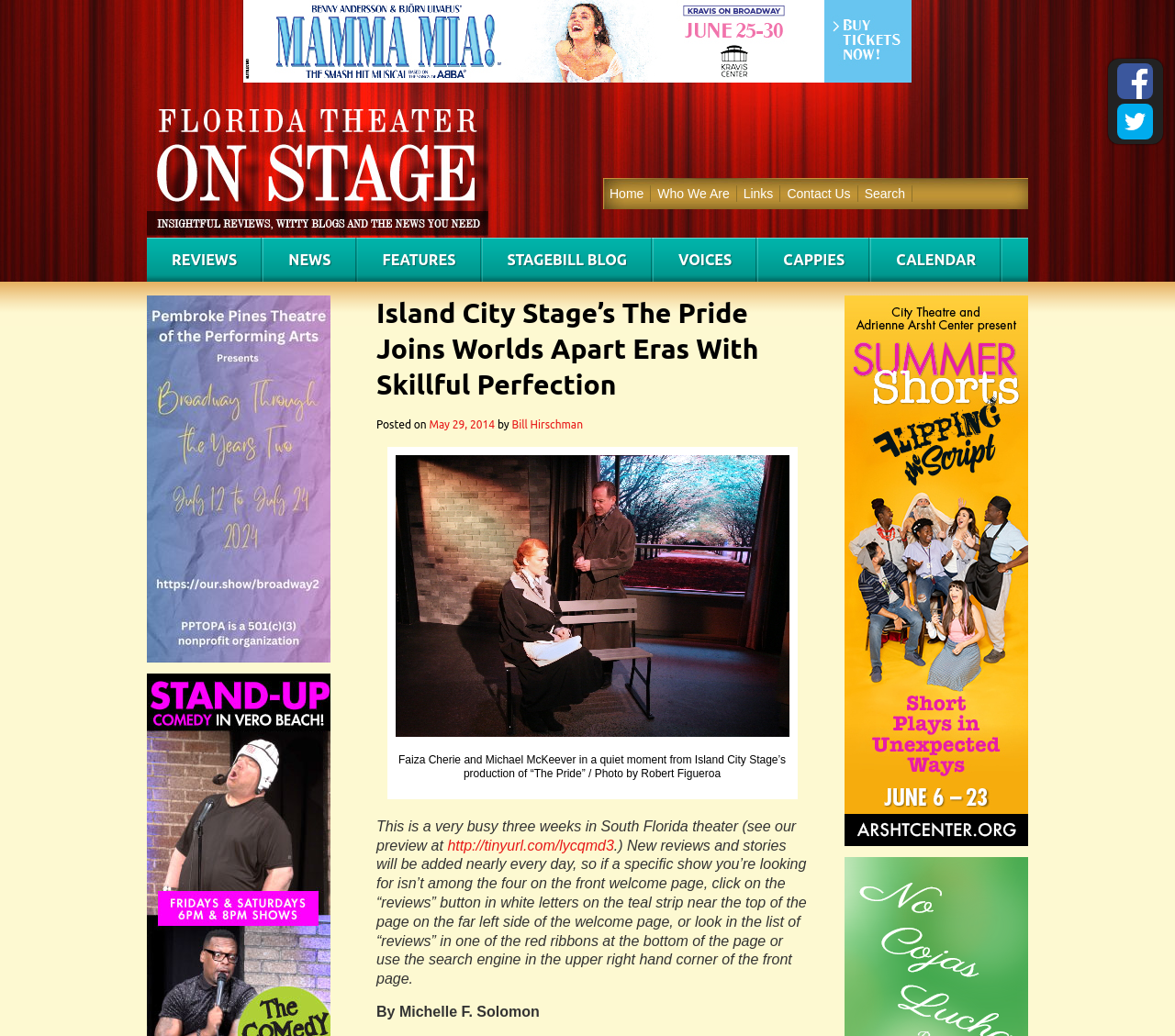Please specify the bounding box coordinates of the clickable region necessary for completing the following instruction: "View the photo of Faiza Cherie and Michael McKeever". The coordinates must consist of four float numbers between 0 and 1, i.e., [left, top, right, bottom].

[0.332, 0.698, 0.675, 0.714]